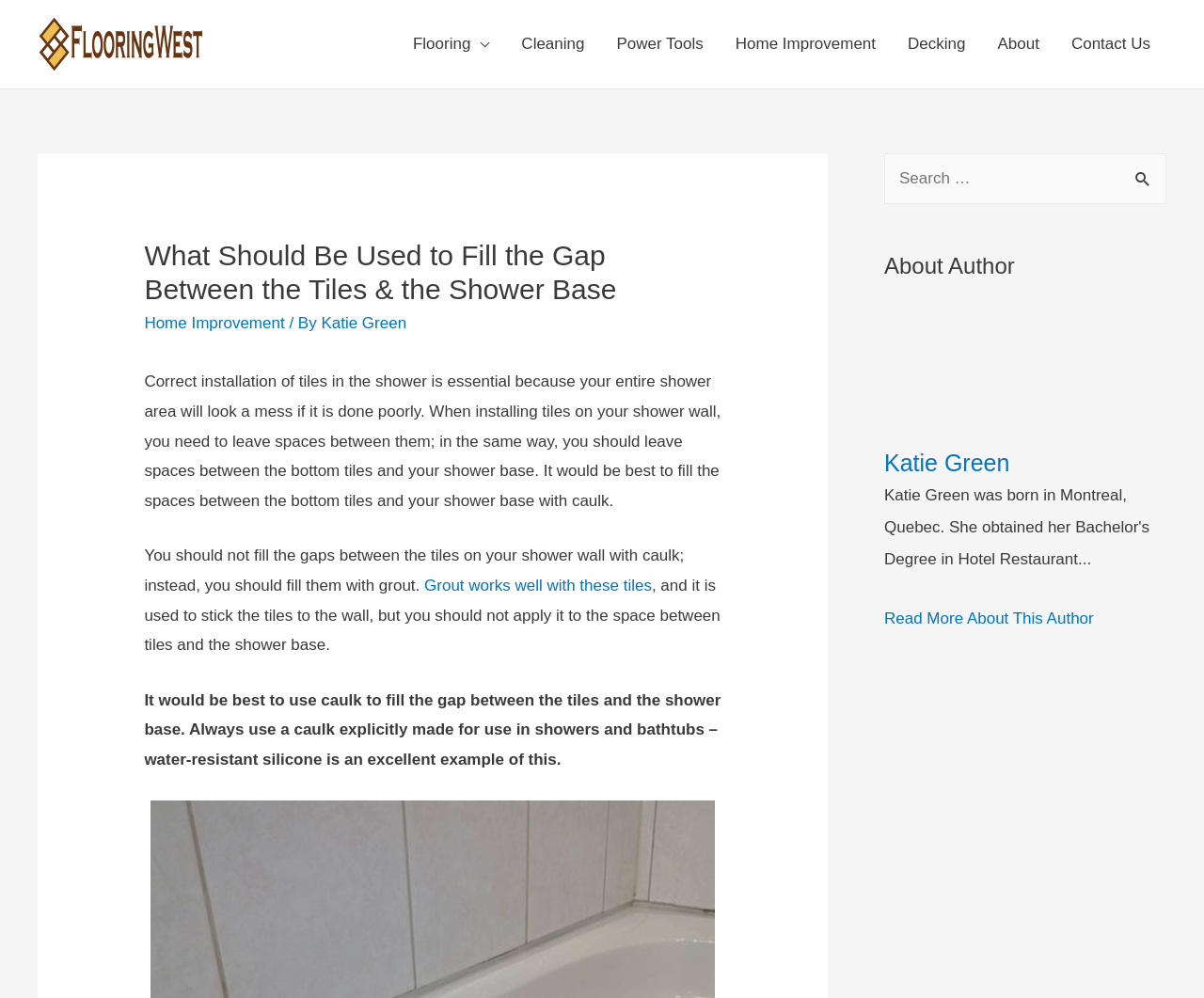Please identify the bounding box coordinates of the area I need to click to accomplish the following instruction: "Click on the 'Flooring West' link".

[0.031, 0.034, 0.172, 0.052]